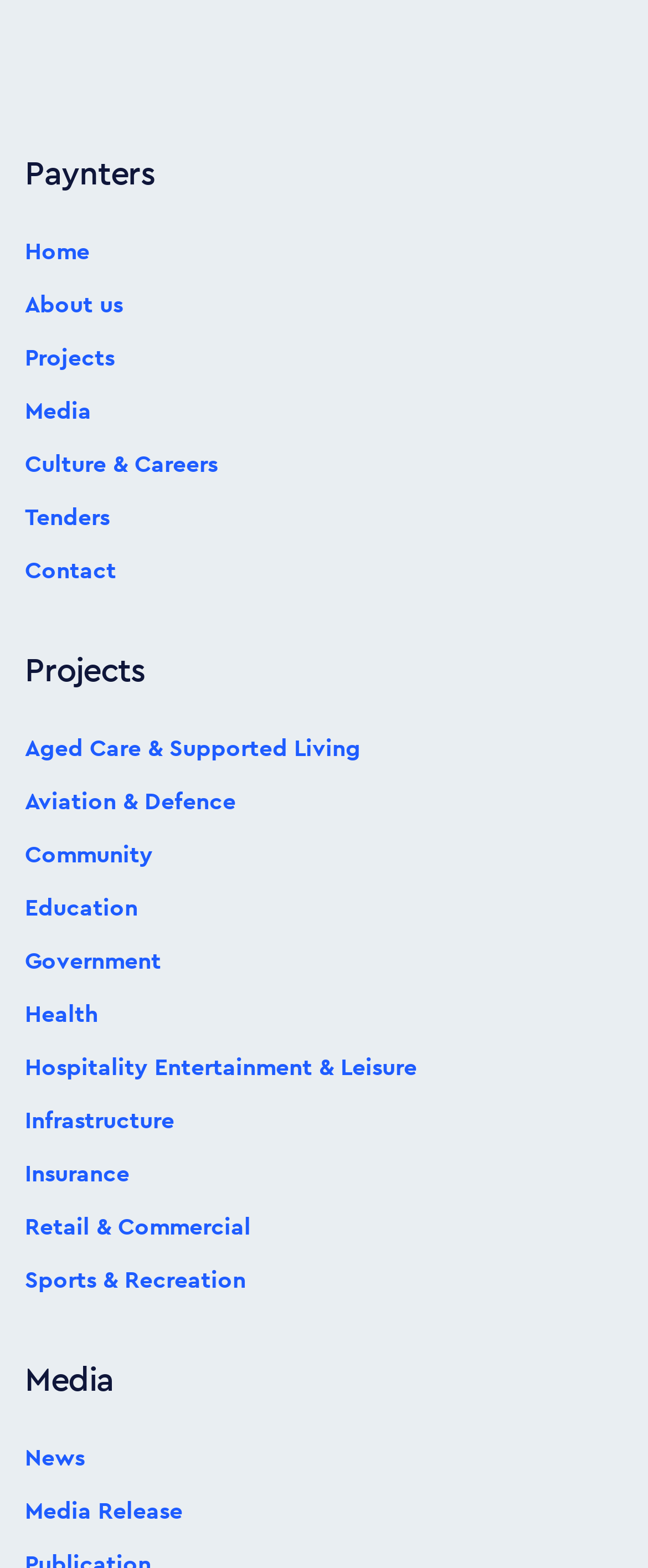Find the bounding box coordinates of the element I should click to carry out the following instruction: "Visit EstimateOne website".

[0.423, 0.038, 0.5, 0.055]